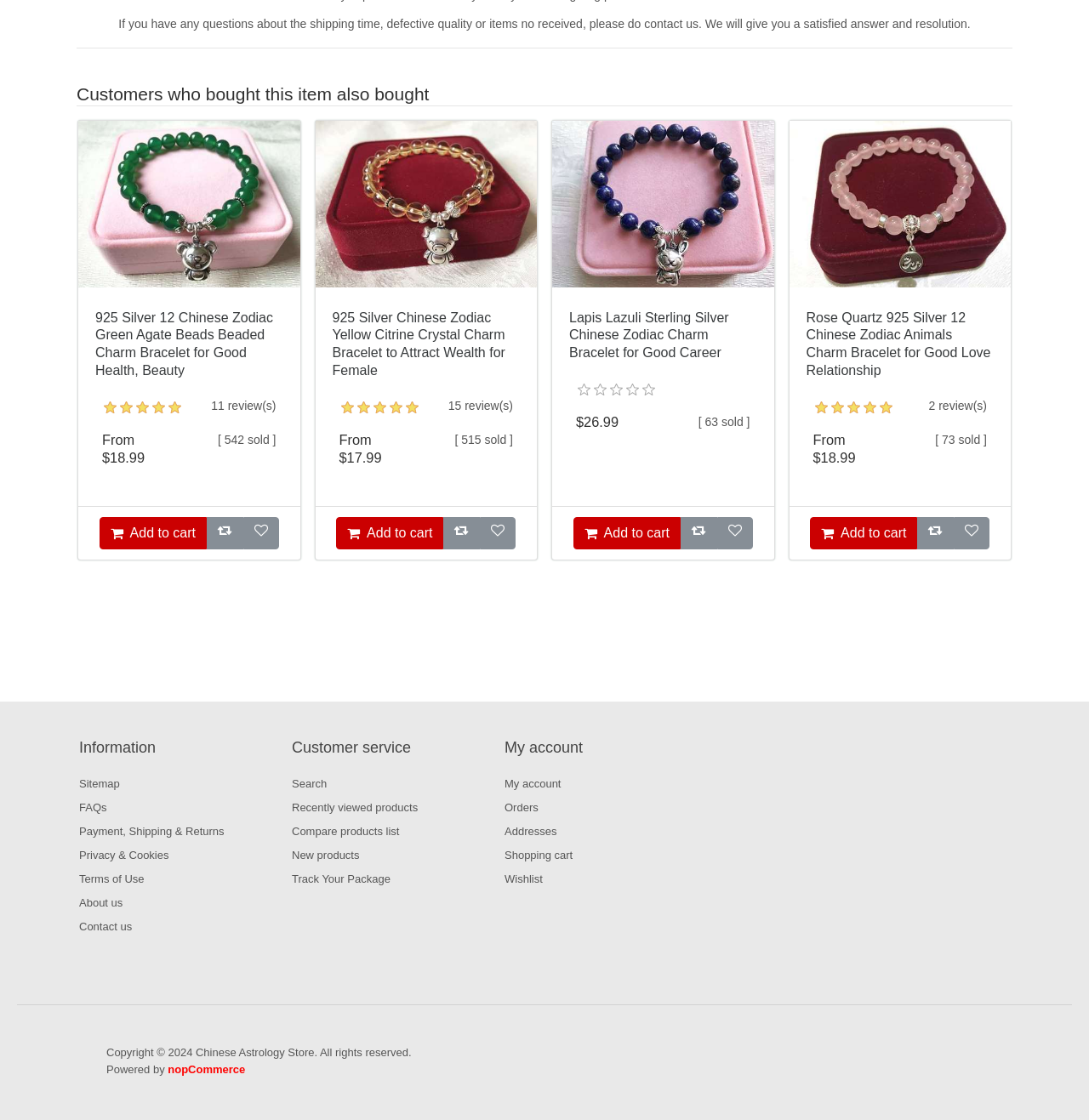Determine the bounding box coordinates of the section I need to click to execute the following instruction: "Add to cart". Provide the coordinates as four float numbers between 0 and 1, i.e., [left, top, right, bottom].

[0.091, 0.462, 0.19, 0.491]